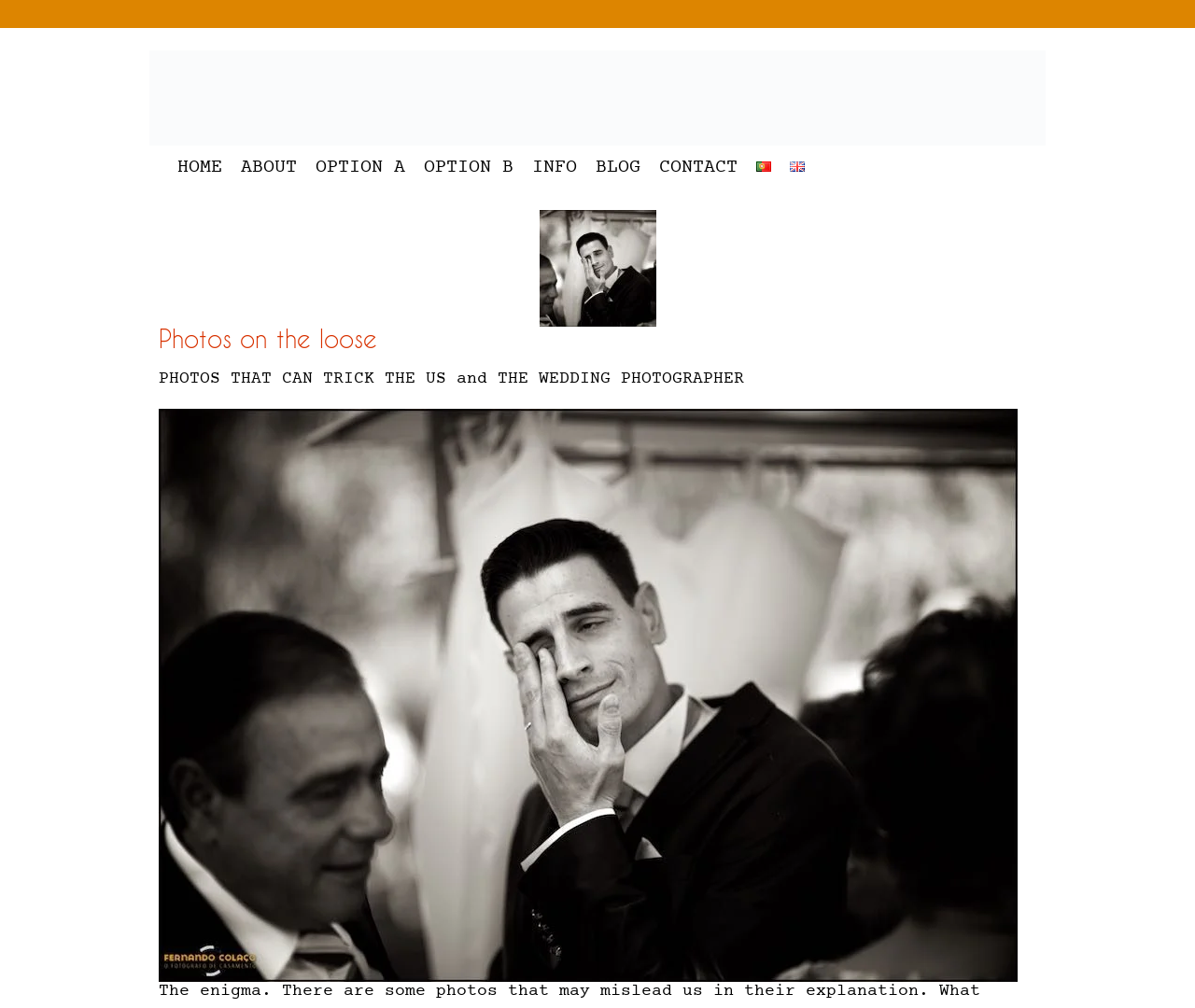Locate the bounding box coordinates of the UI element described by: "HOME". The bounding box coordinates should consist of four float numbers between 0 and 1, i.e., [left, top, right, bottom].

[0.141, 0.153, 0.194, 0.181]